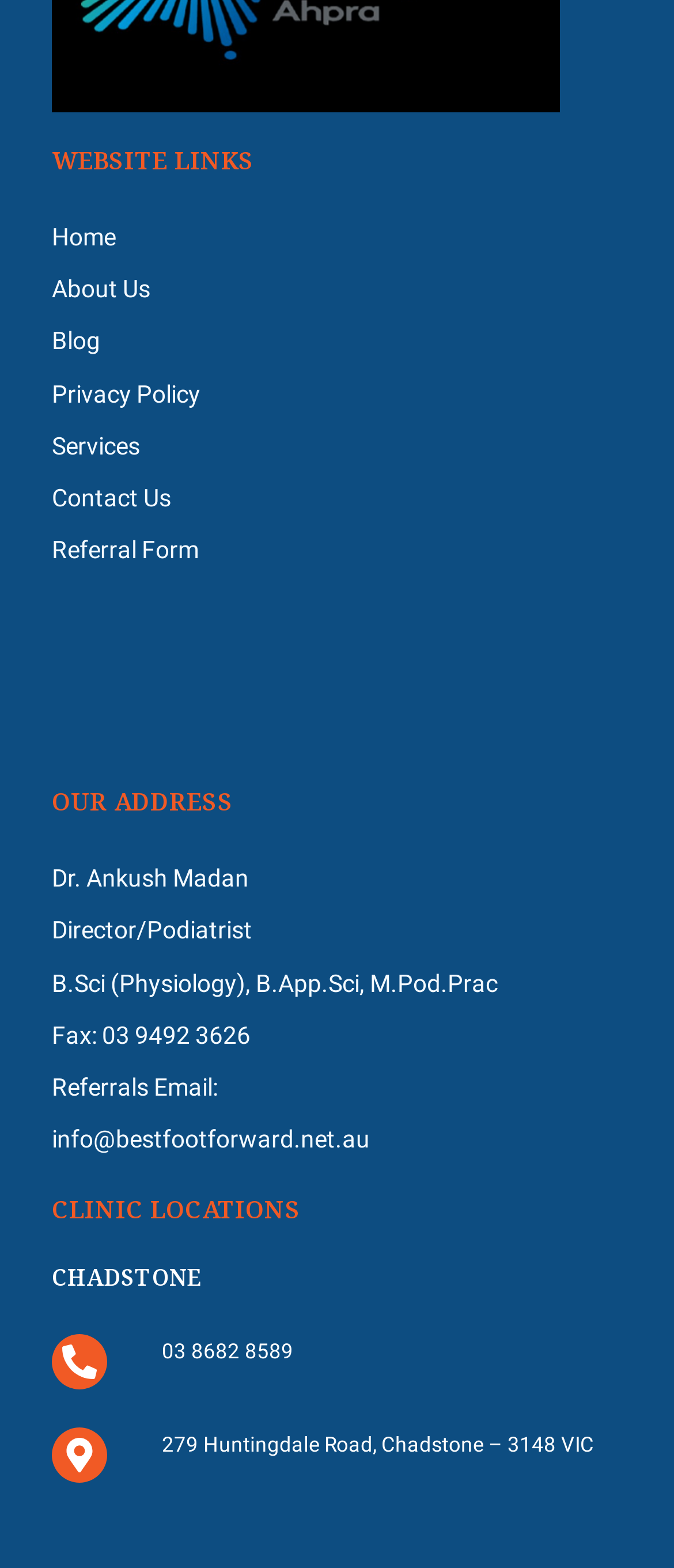Pinpoint the bounding box coordinates for the area that should be clicked to perform the following instruction: "contact us".

[0.077, 0.304, 0.923, 0.332]